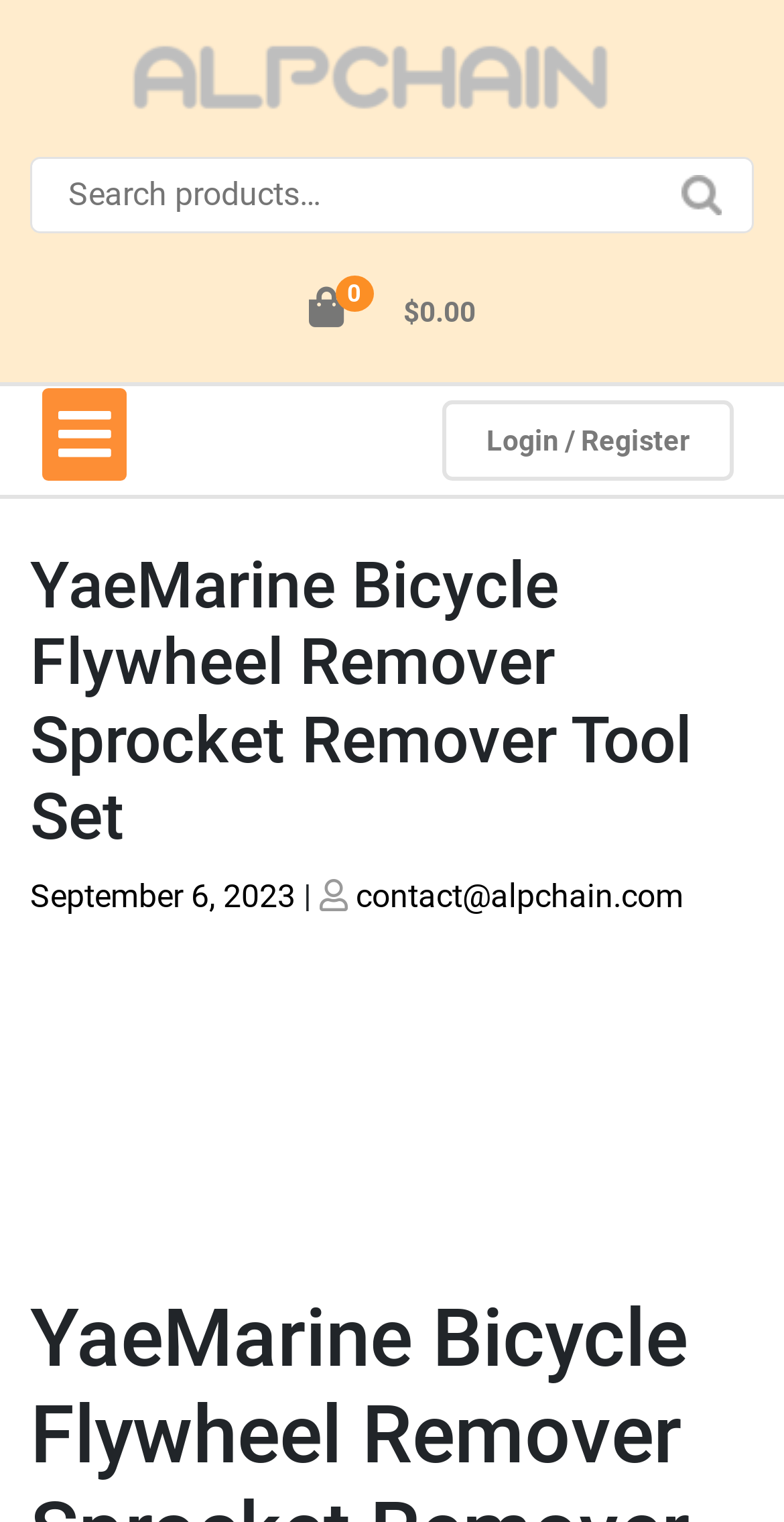Provide a short, one-word or phrase answer to the question below:
What is the contact email?

contact@alpchain.com